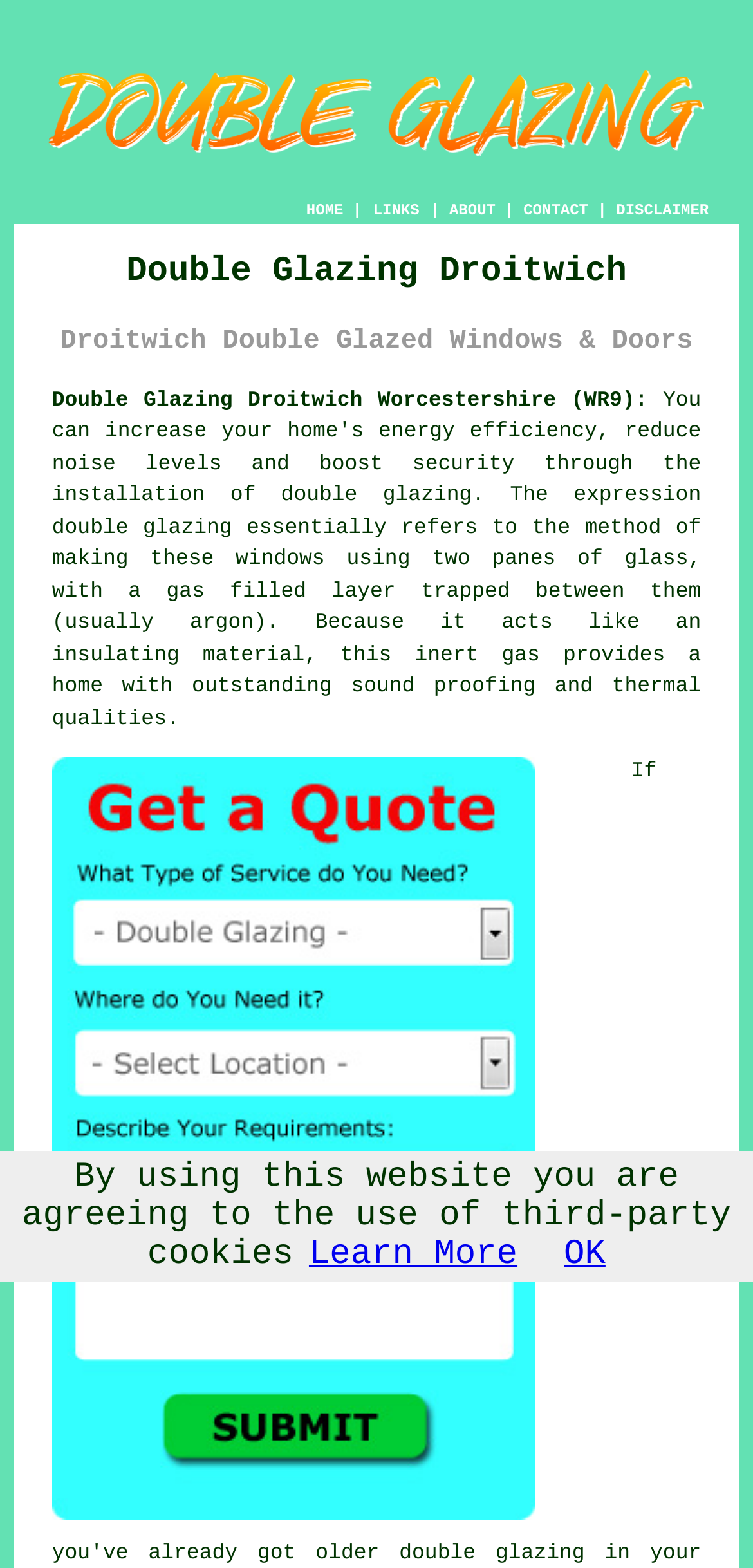Find the bounding box coordinates of the area that needs to be clicked in order to achieve the following instruction: "Click Free Droitwich Double Glazing Quotes". The coordinates should be specified as four float numbers between 0 and 1, i.e., [left, top, right, bottom].

[0.069, 0.952, 0.71, 0.977]